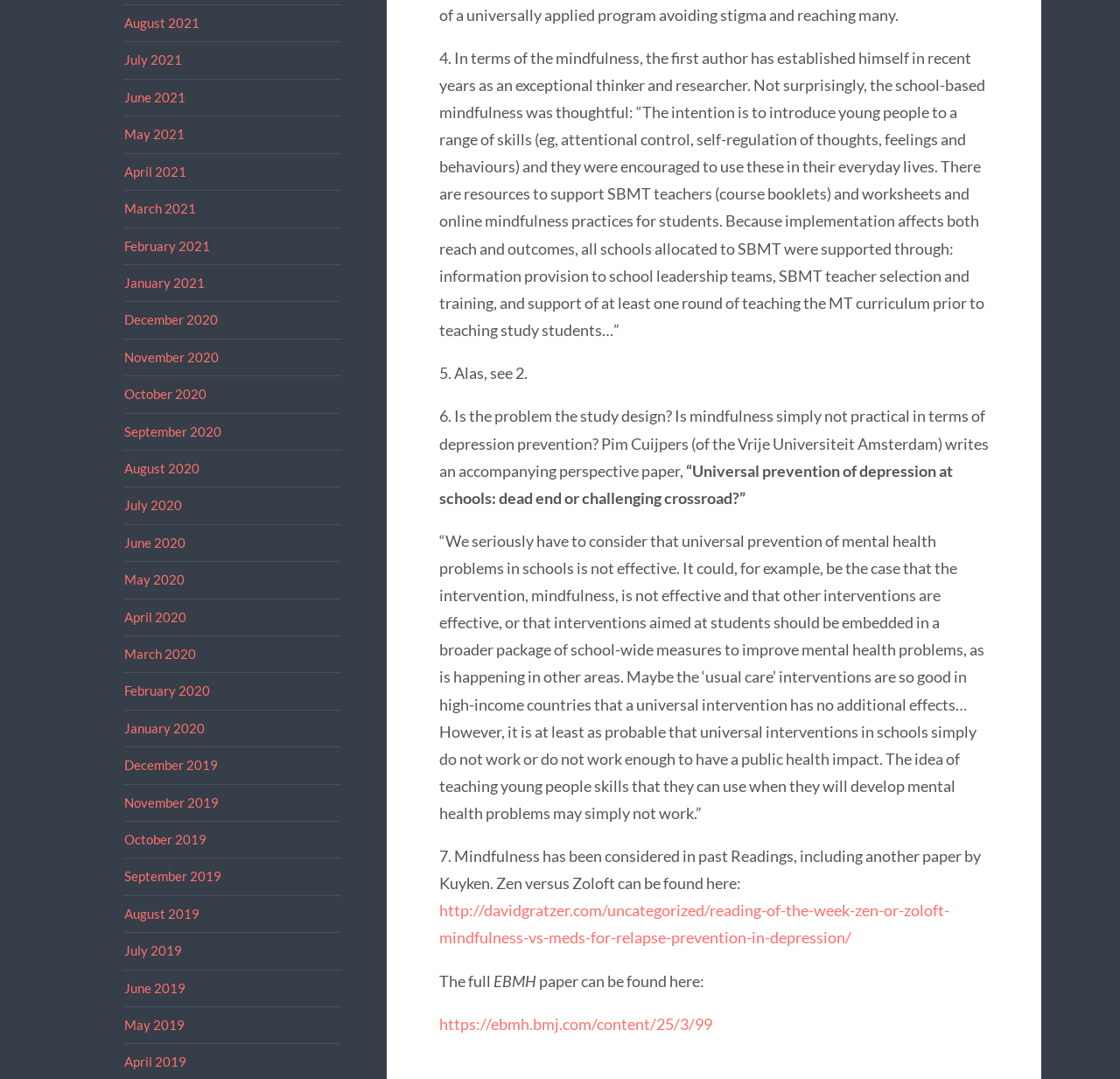Identify the bounding box coordinates of the region that should be clicked to execute the following instruction: "Click on the link to read the paper by Kuyken".

[0.392, 0.835, 0.847, 0.878]